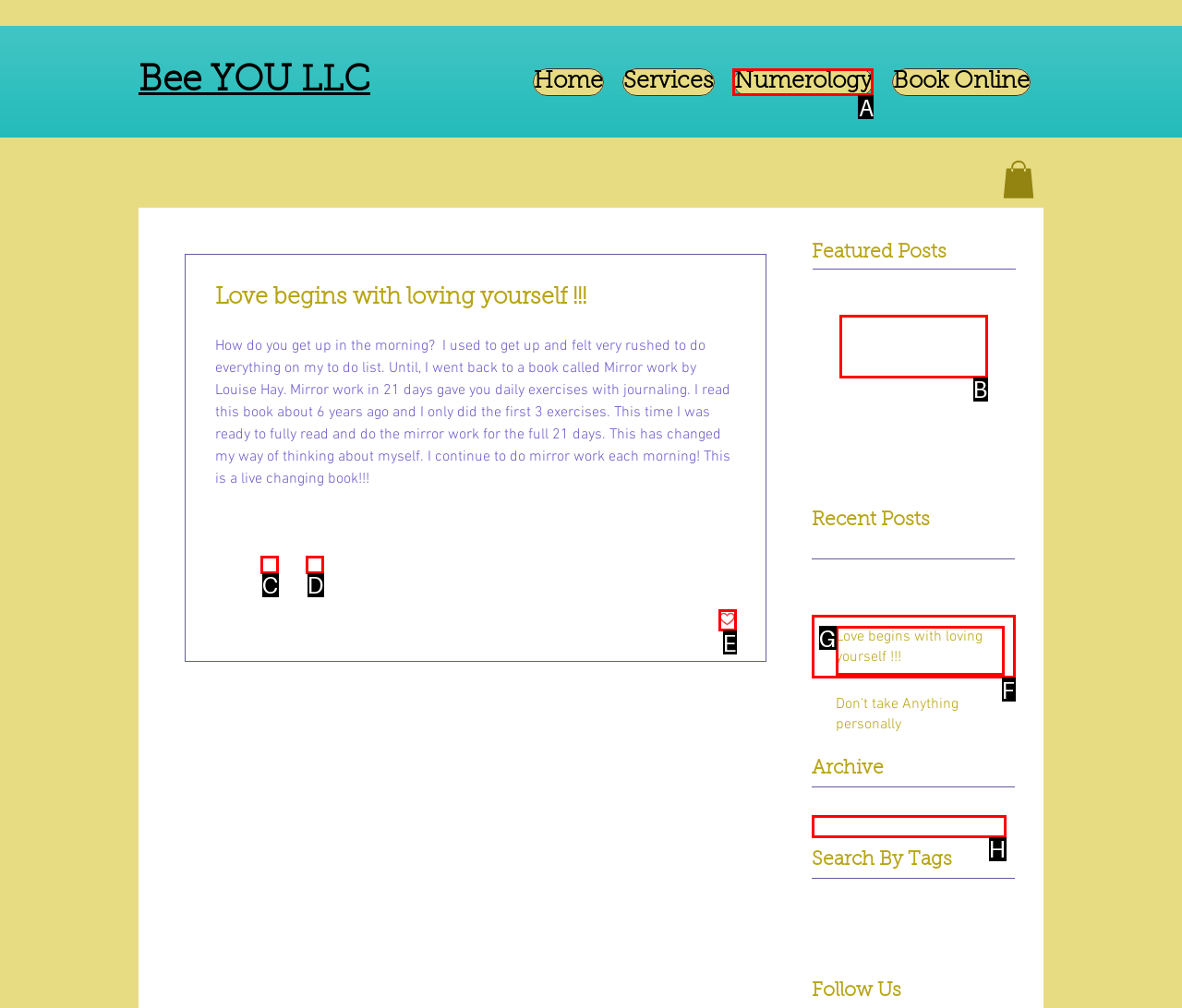Determine the HTML element to click for the instruction: Click the 'Numerology' link.
Answer with the letter corresponding to the correct choice from the provided options.

A